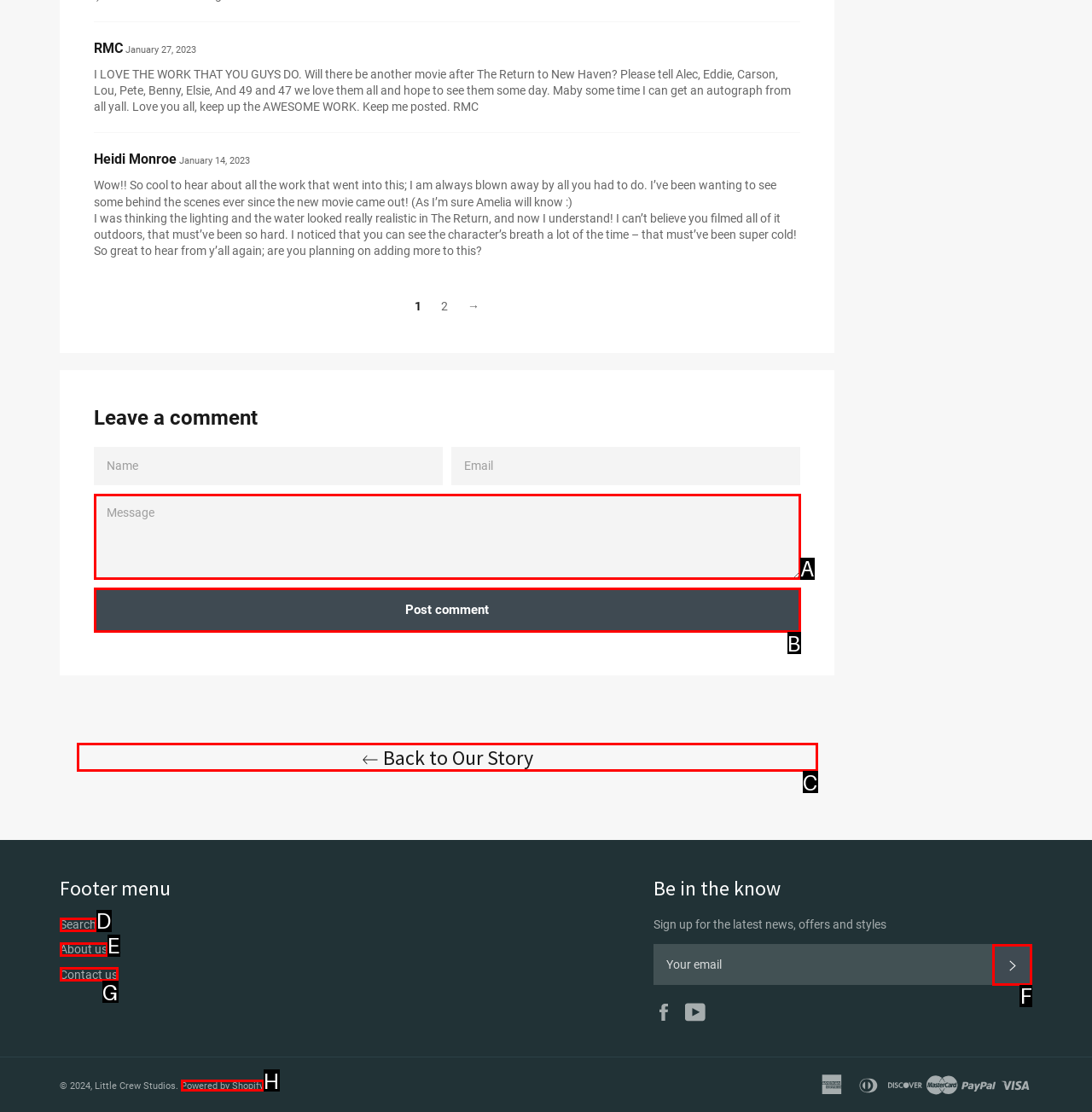Identify the HTML element I need to click to complete this task: Subscribe to the latest news Provide the option's letter from the available choices.

F